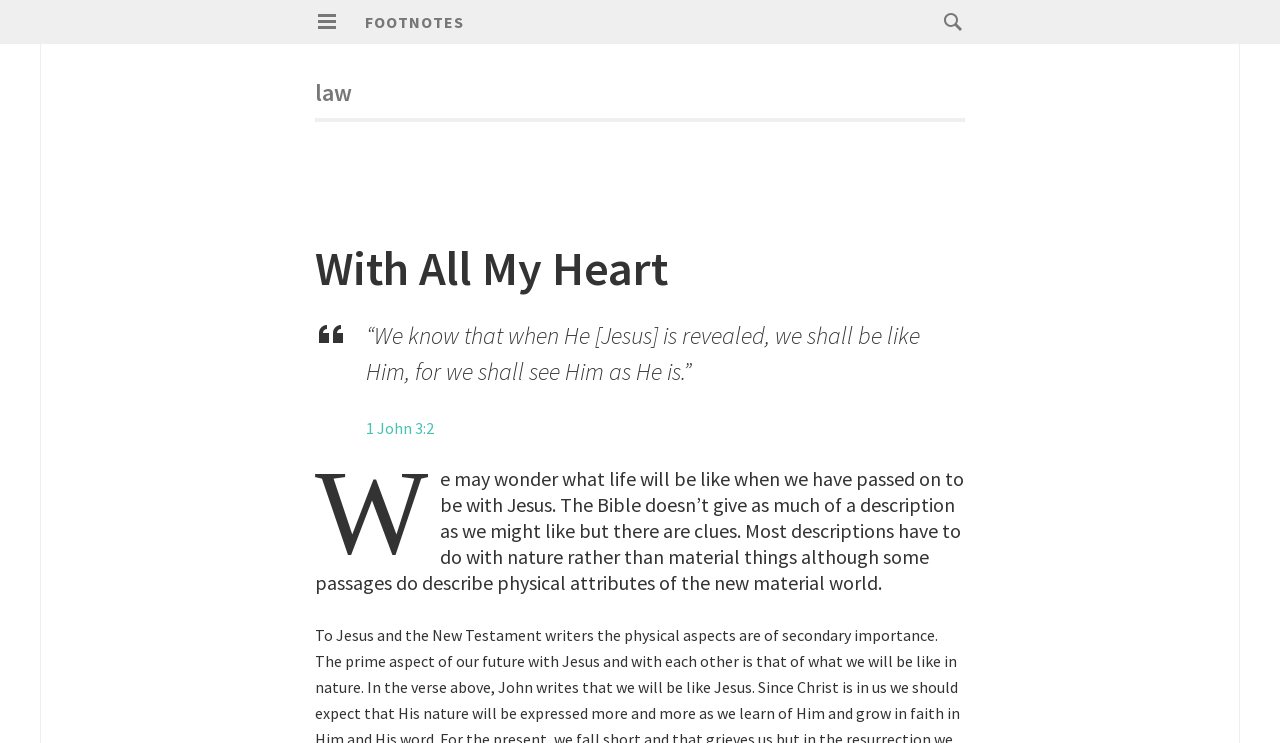From the image, can you give a detailed response to the question below:
What is the name of the Bible verse?

I found the answer by looking at the blockquote section, where there is a link with the text '1 John 3:2'. This link is likely referencing a Bible verse, so I concluded that the answer is '1 John 3:2'.